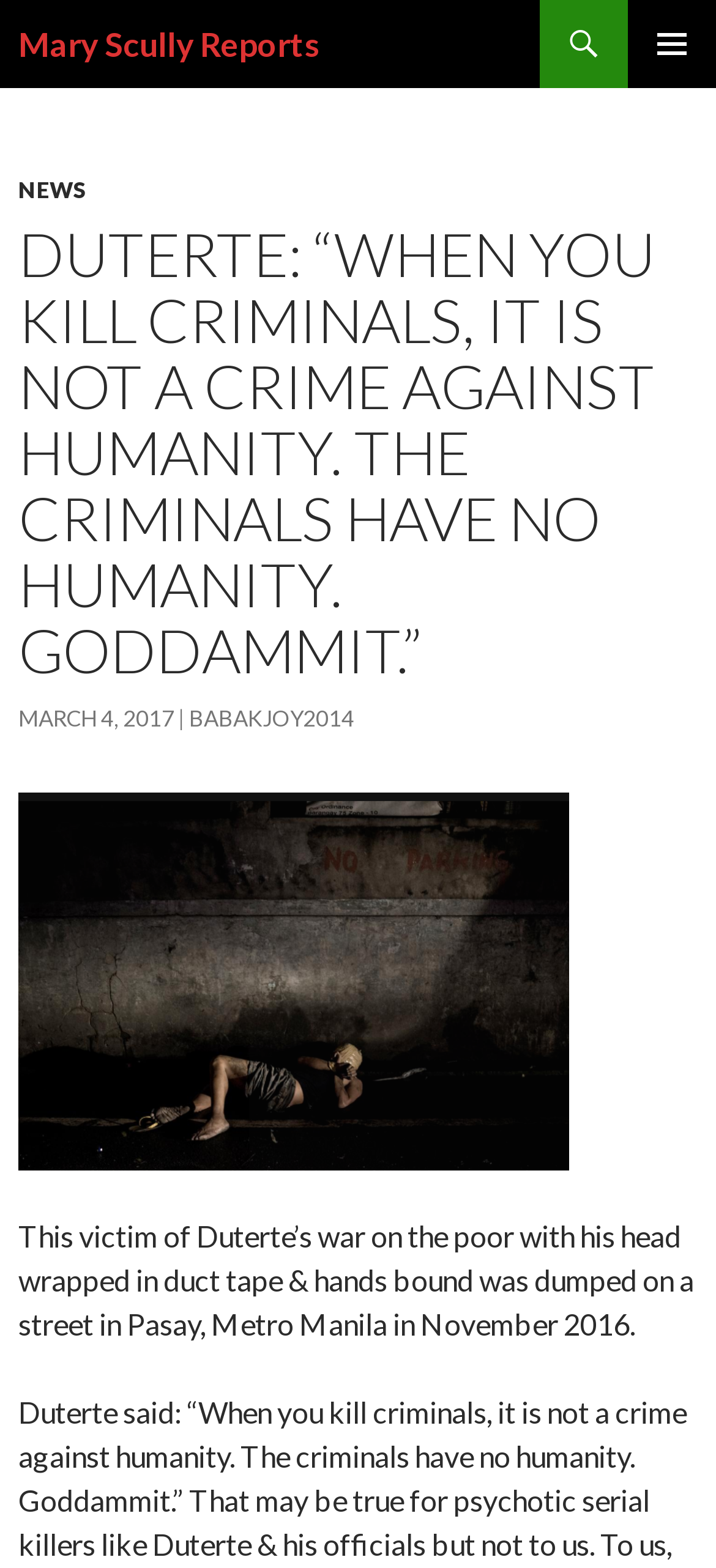Detail the various sections and features of the webpage.

The webpage appears to be a news article or report from Mary Scully Reports. At the top left, there is a heading with the title "Mary Scully Reports" which is also a link. To the right of this heading, there is a button labeled "PRIMARY MENU". Below the title, there is a link labeled "SKIP TO CONTENT".

The main content of the webpage is divided into sections. At the top, there is a header section with links to "NEWS" and a heading with the title of the article, which is a quote from Duterte. Below this, there is a link with the date "MARCH 4, 2017" and another link with the username "BABAKJOY2014".

The main article content is below this section. There is a link with the text "Drug war victim in duct tape (Carlo" which is accompanied by an image of a person wrapped in duct tape. Below this image, there is a paragraph of text describing the image, stating that it is a victim of Duterte's war on the poor, found in Pasay, Metro Manila in November 2016.